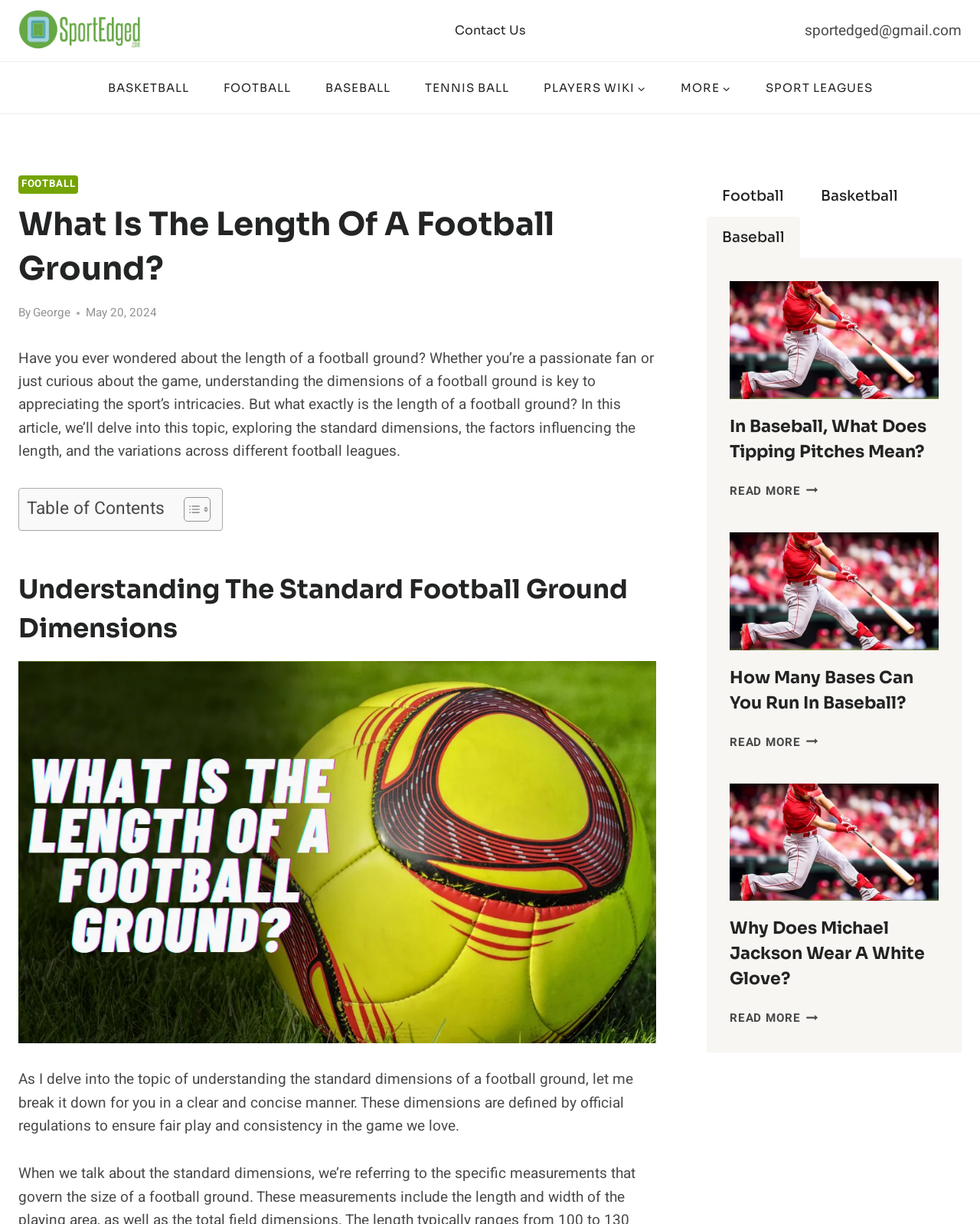Using the provided description (857) 204-6240, find the bounding box coordinates for the UI element. Provide the coordinates in (top-left x, top-left y, bottom-right x, bottom-right y) format, ensuring all values are between 0 and 1.

None